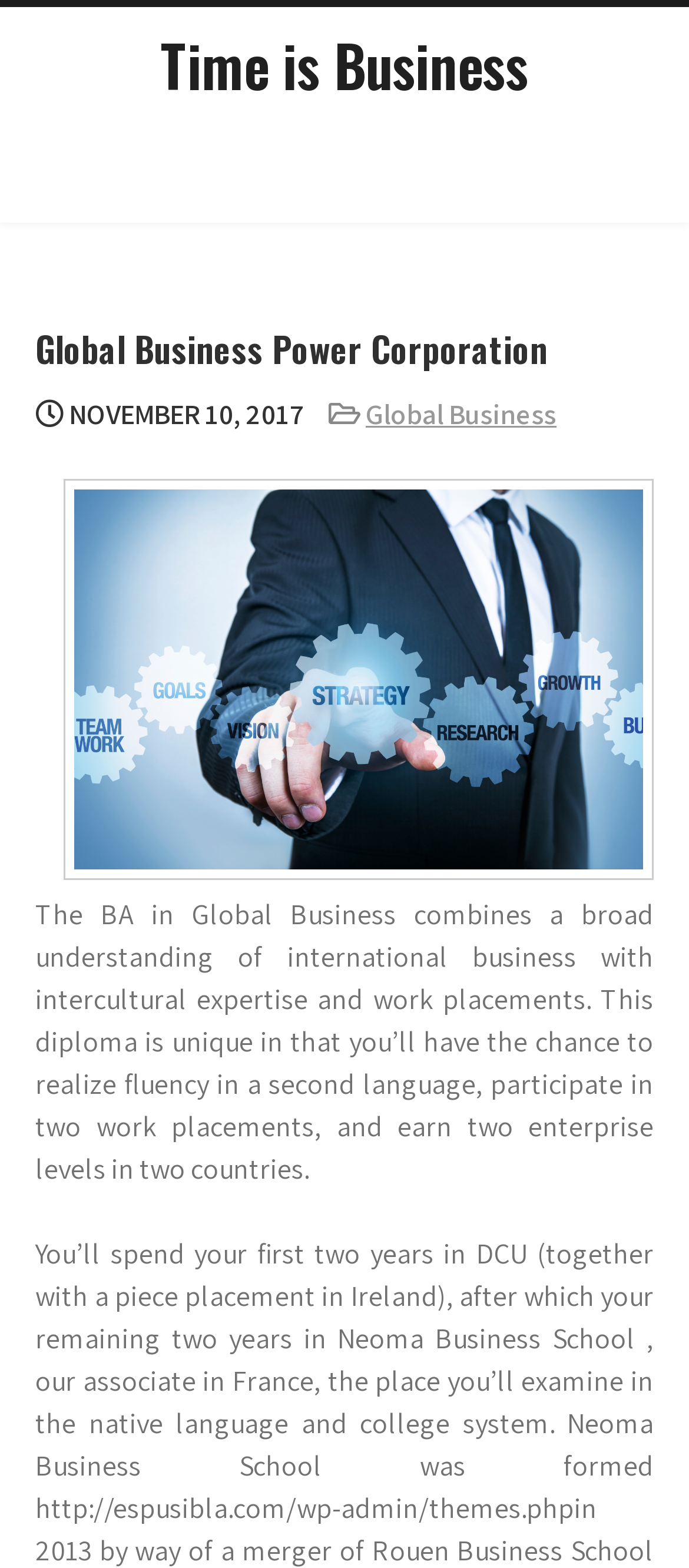Given the description "parent_node: DOWNTOWN MAFIA | Support", provide the bounding box coordinates of the corresponding UI element.

None